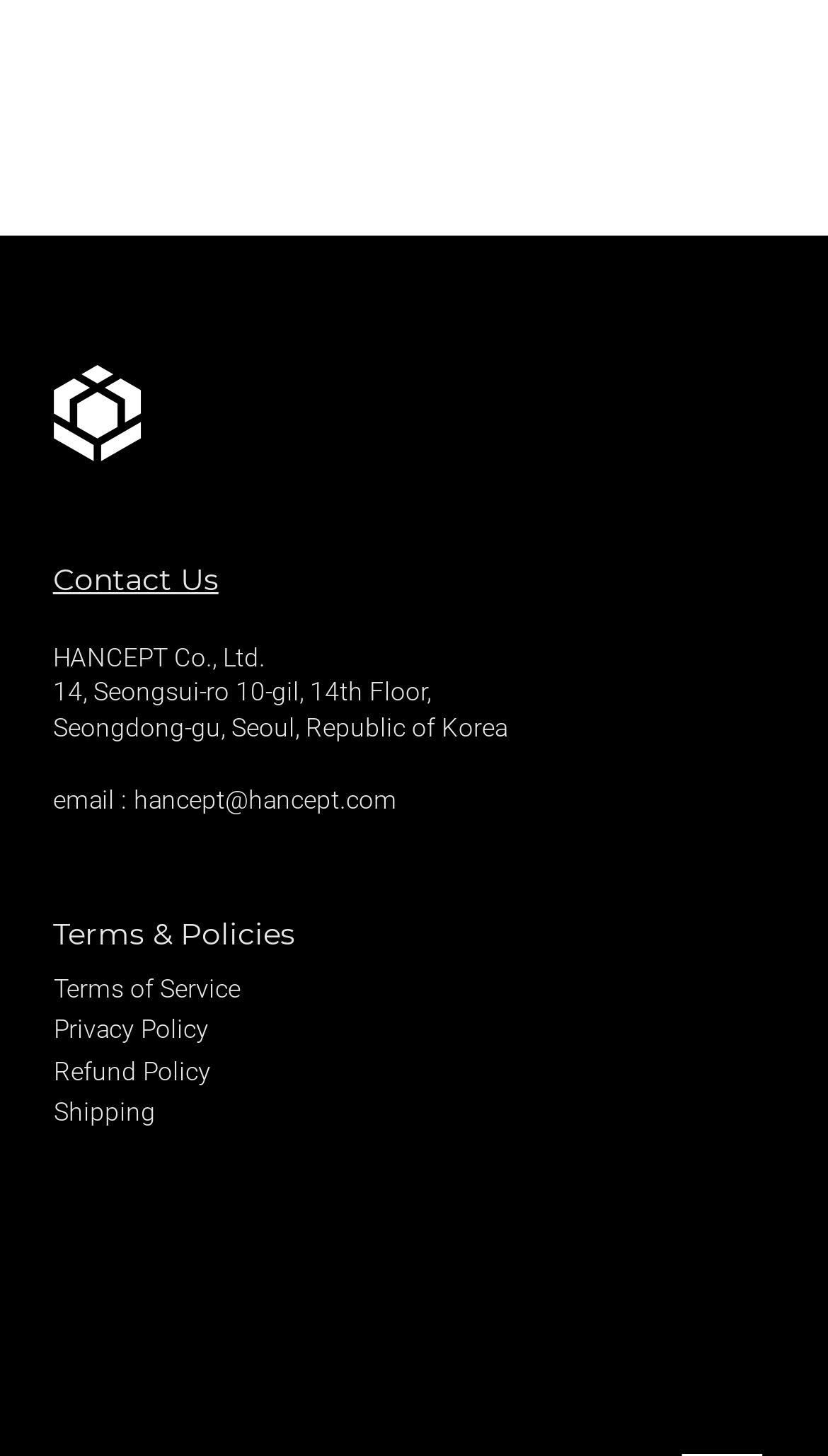What is the location of the company?
Please provide a full and detailed response to the question.

The company location can be found in the heading element with the text 'Seongdong-gu, Seoul, Republic of Korea' which is located below the company name.